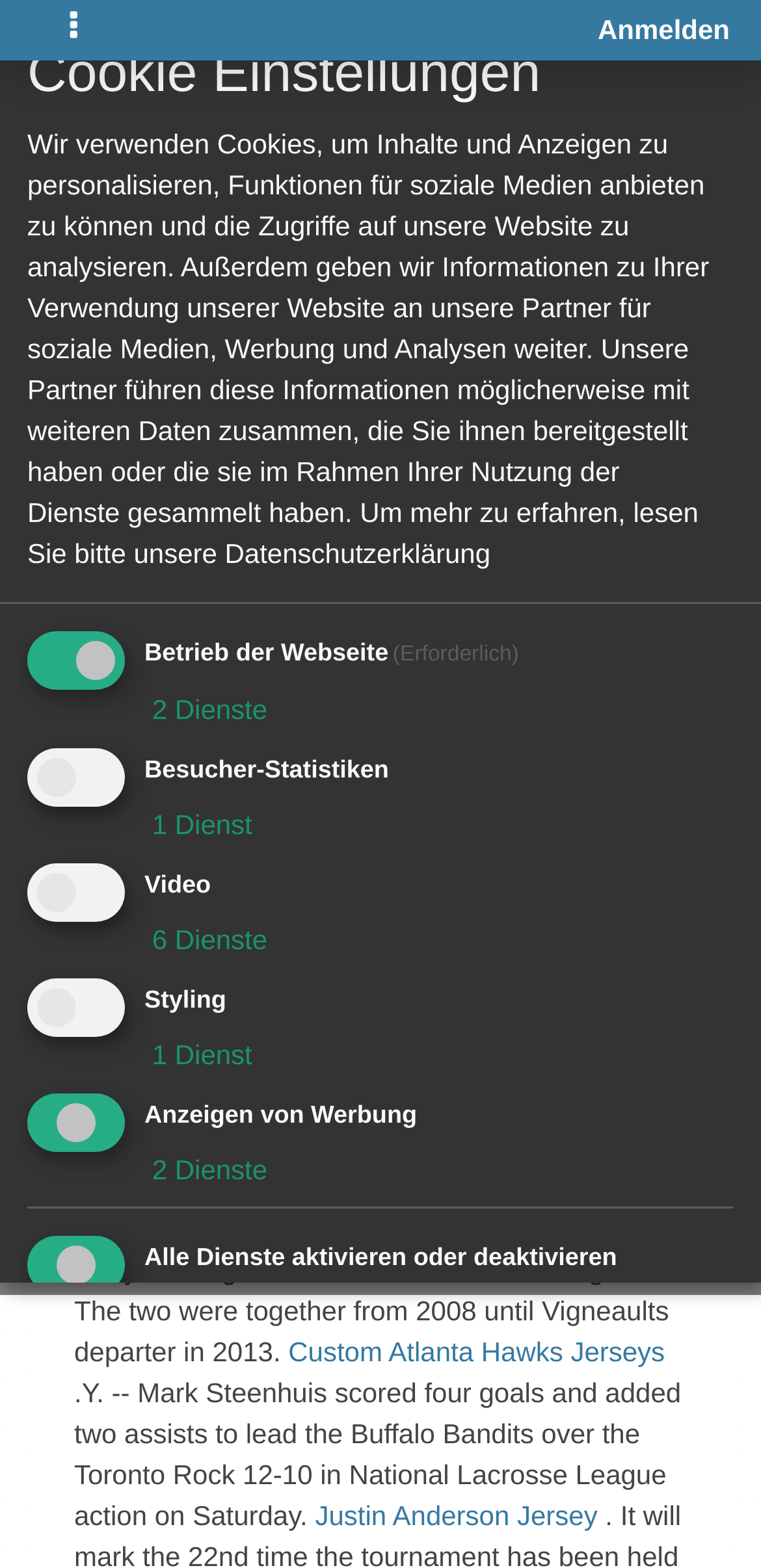What is the name of the team that Darryl Williams previously worked with?
Please provide a detailed and comprehensive answer to the question.

The answer can be found in the second paragraph of the webpage, which states 'Williams joins the Rangers coaching staff after spending the last six seasons with the Vancouver Canucks.'